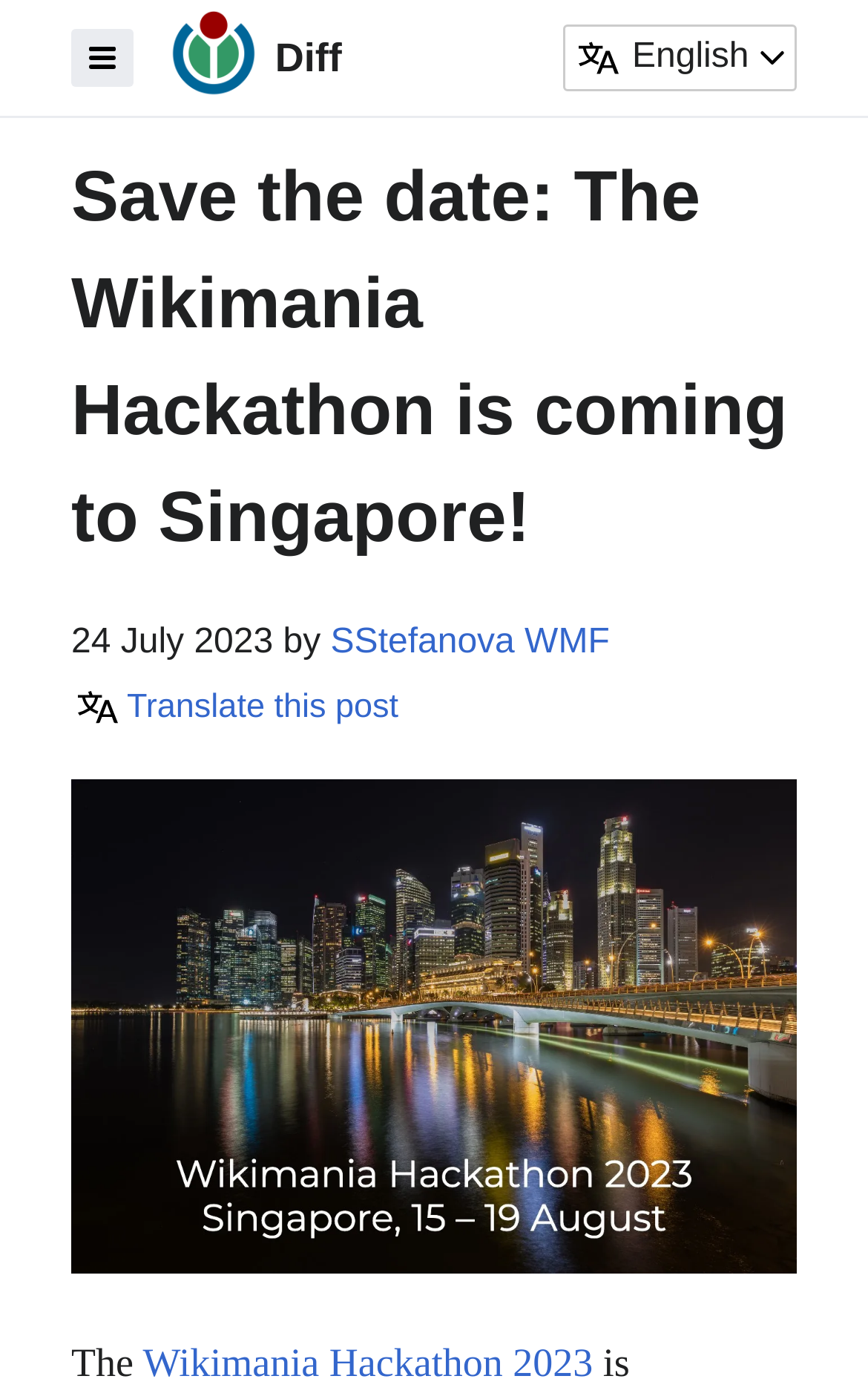What is the date of the post?
Please craft a detailed and exhaustive response to the question.

I found the answer by looking at the time information below the main heading, where it says '24 July 2023'.